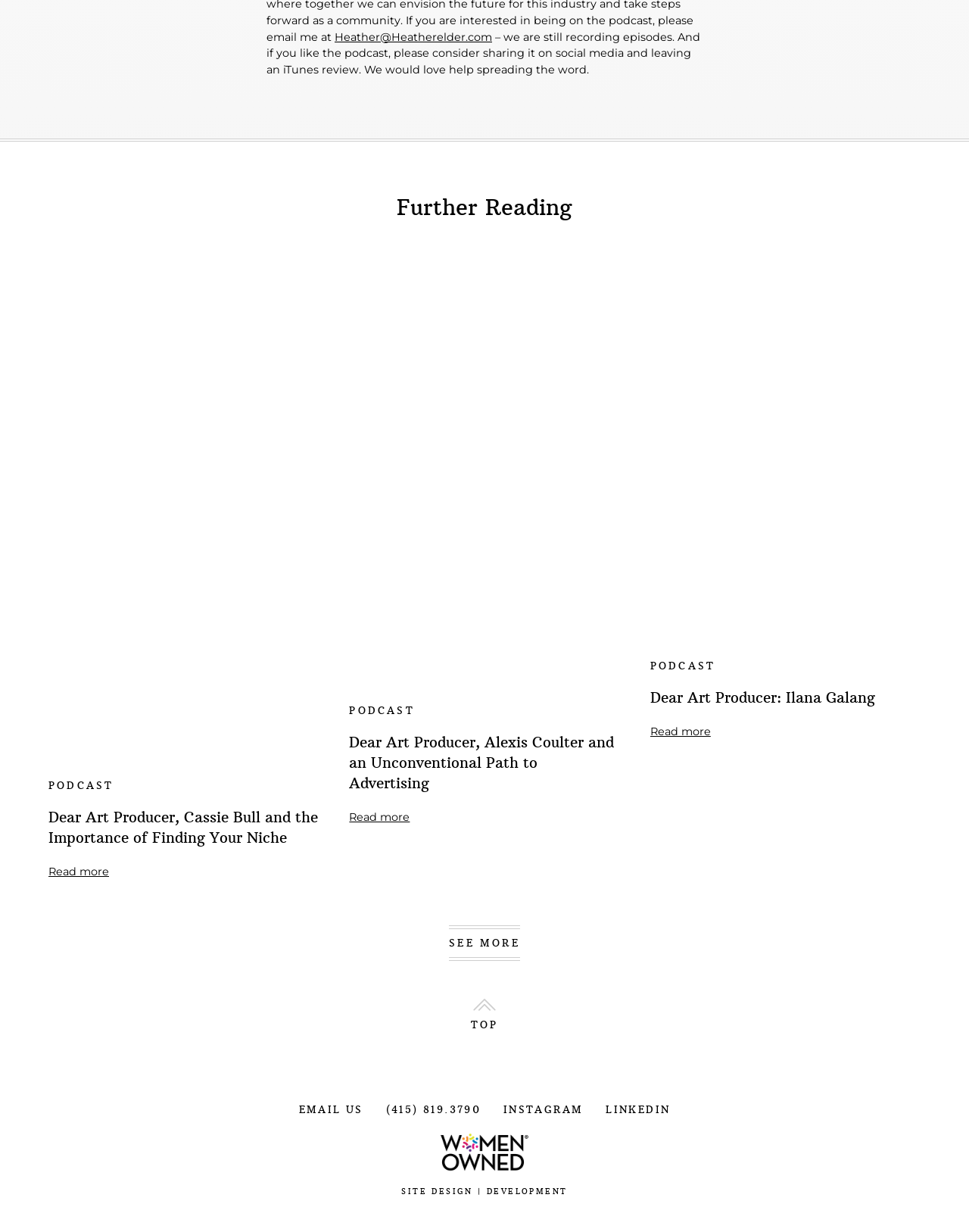Give a one-word or short-phrase answer to the following question: 
How many podcast episodes are displayed?

3